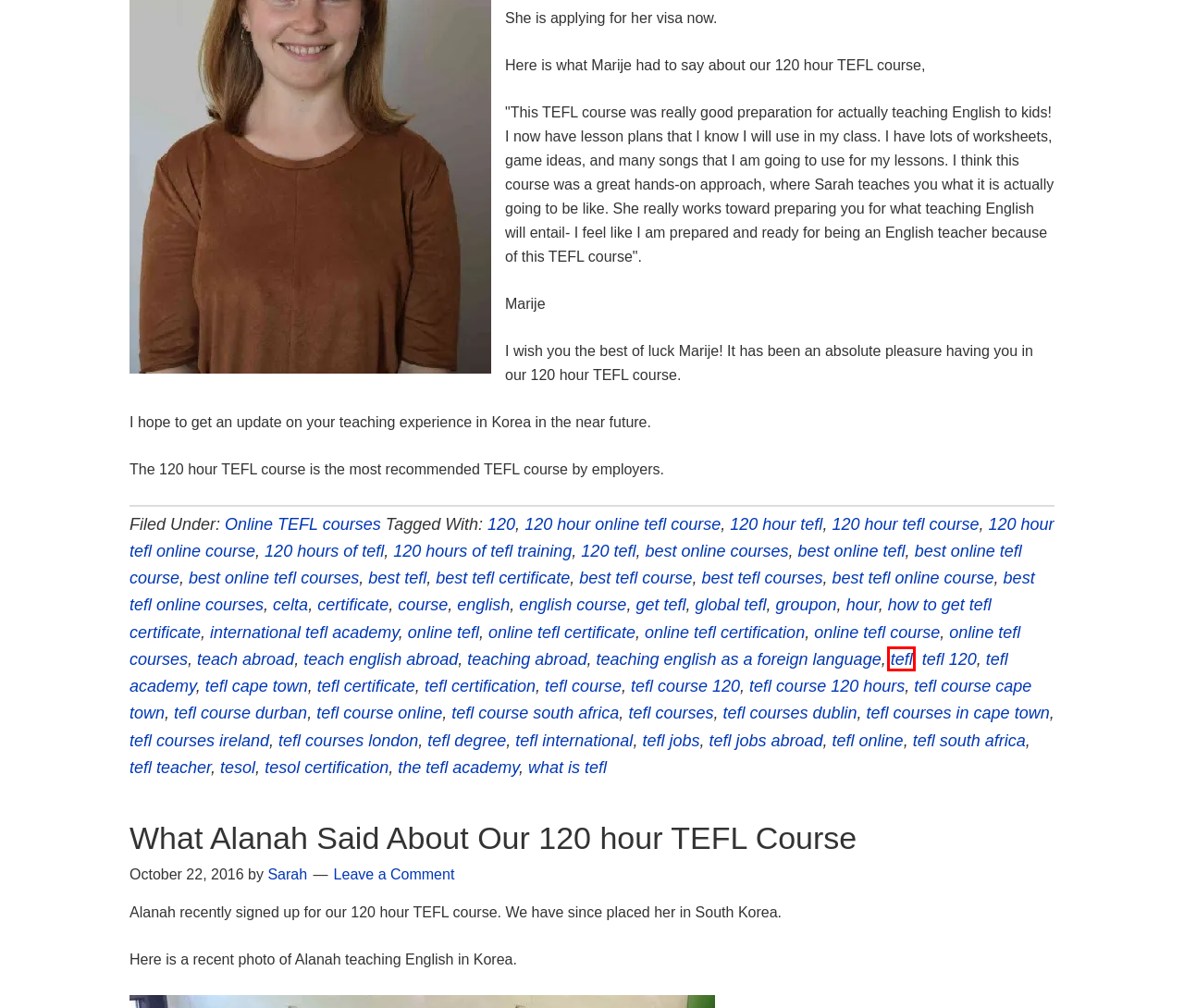A screenshot of a webpage is given, marked with a red bounding box around a UI element. Please select the most appropriate webpage description that fits the new page after clicking the highlighted element. Here are the candidates:
A. how to get tefl certificate - Online TEFL courses - Best online TEFL courses
B. tefl 120 - Online TEFL courses - Best online TEFL courses
C. groupon - Online TEFL courses - Best online TEFL courses
D. best online courses - Online TEFL courses - Best online TEFL courses
E. course - Online TEFL courses - Best online TEFL courses
F. tefl courses ireland - Online TEFL courses - Best online TEFL courses
G. tefl - Online TEFL courses - Best online TEFL courses
H. teaching abroad - Online TEFL courses - Best online TEFL courses

G